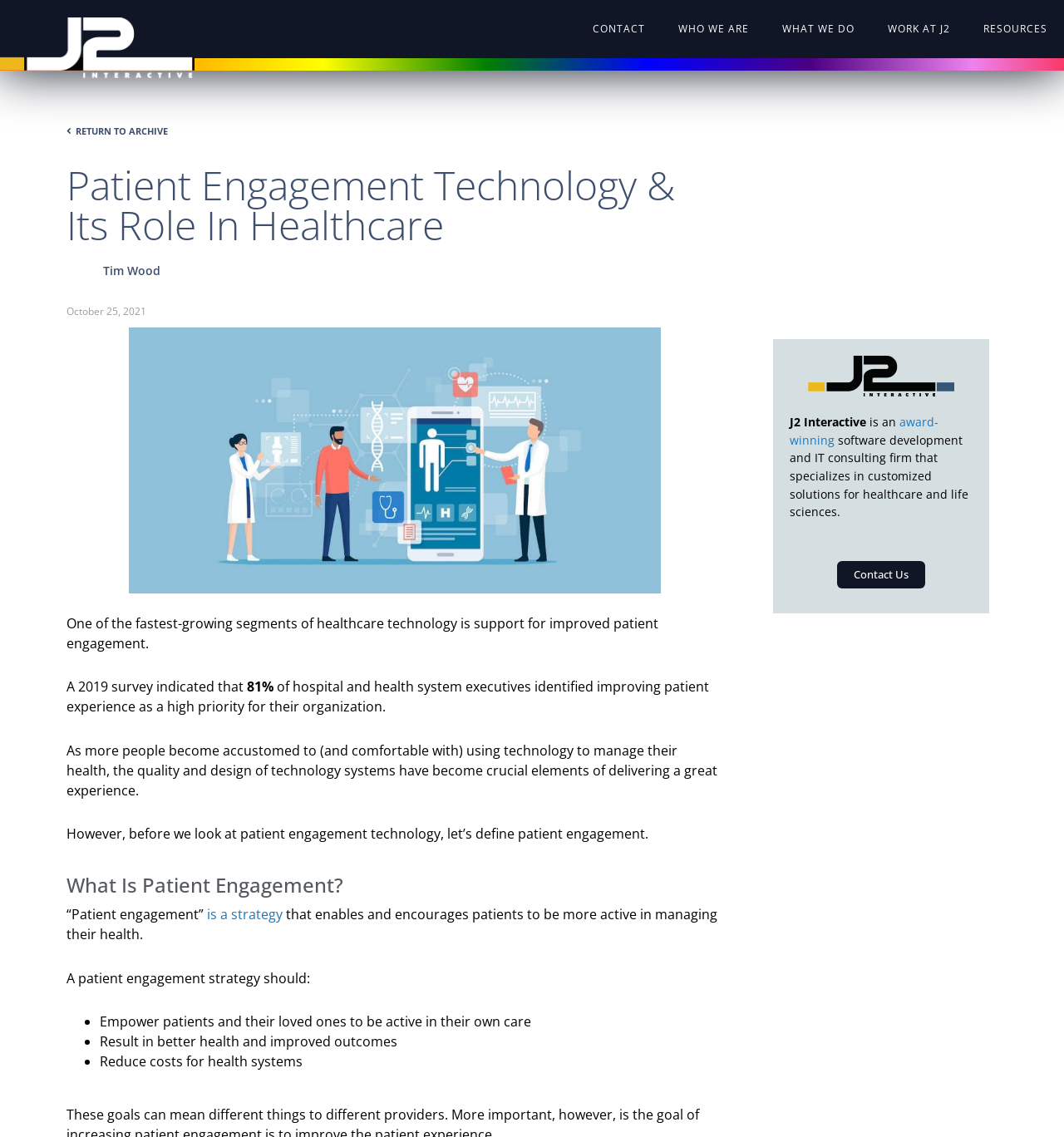What is the purpose of a patient engagement strategy?
Please use the image to provide a one-word or short phrase answer.

Empower patients and improve outcomes